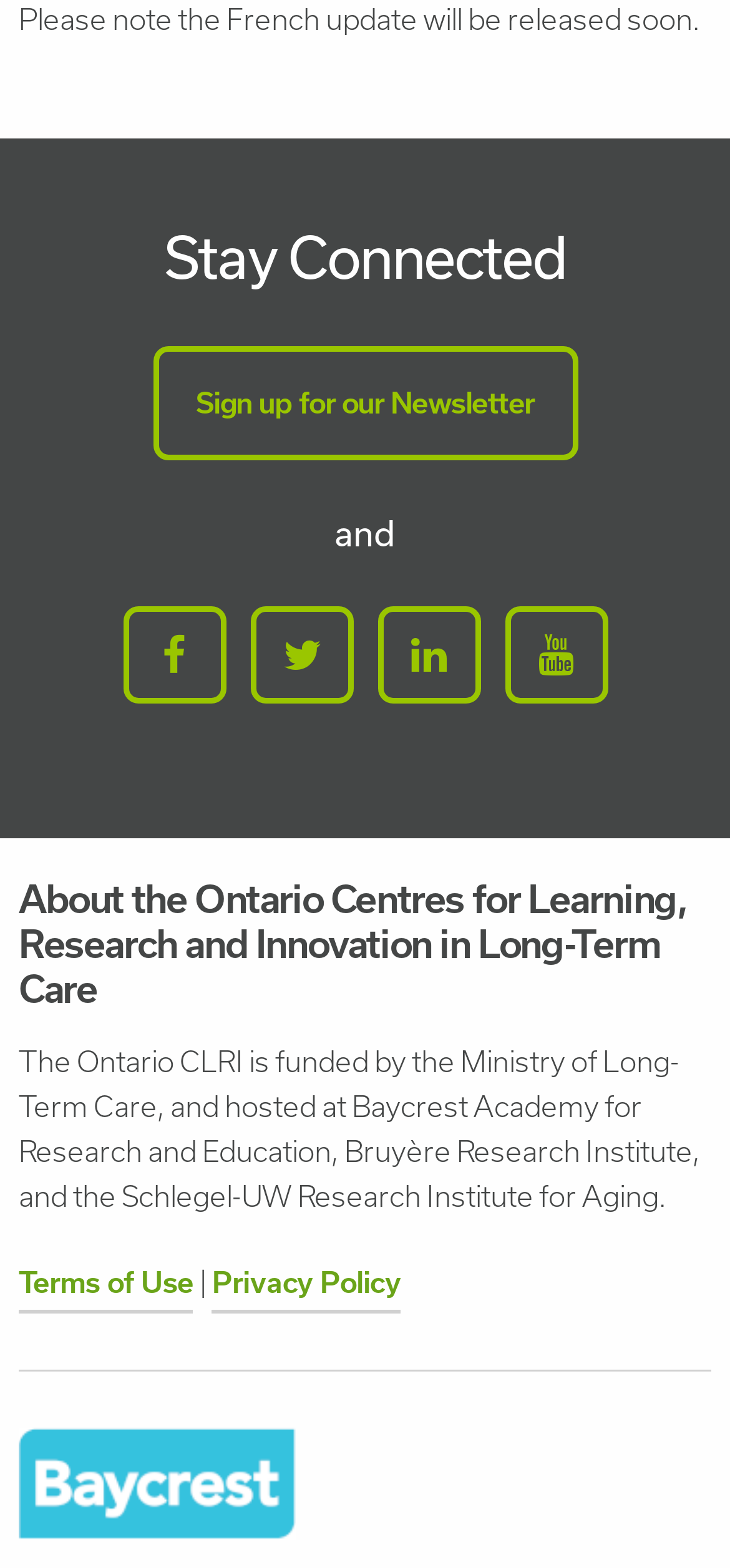Please determine the bounding box coordinates, formatted as (top-left x, top-left y, bottom-right x, bottom-right y), with all values as floating point numbers between 0 and 1. Identify the bounding box of the region described as: Facebook

[0.168, 0.386, 0.309, 0.448]